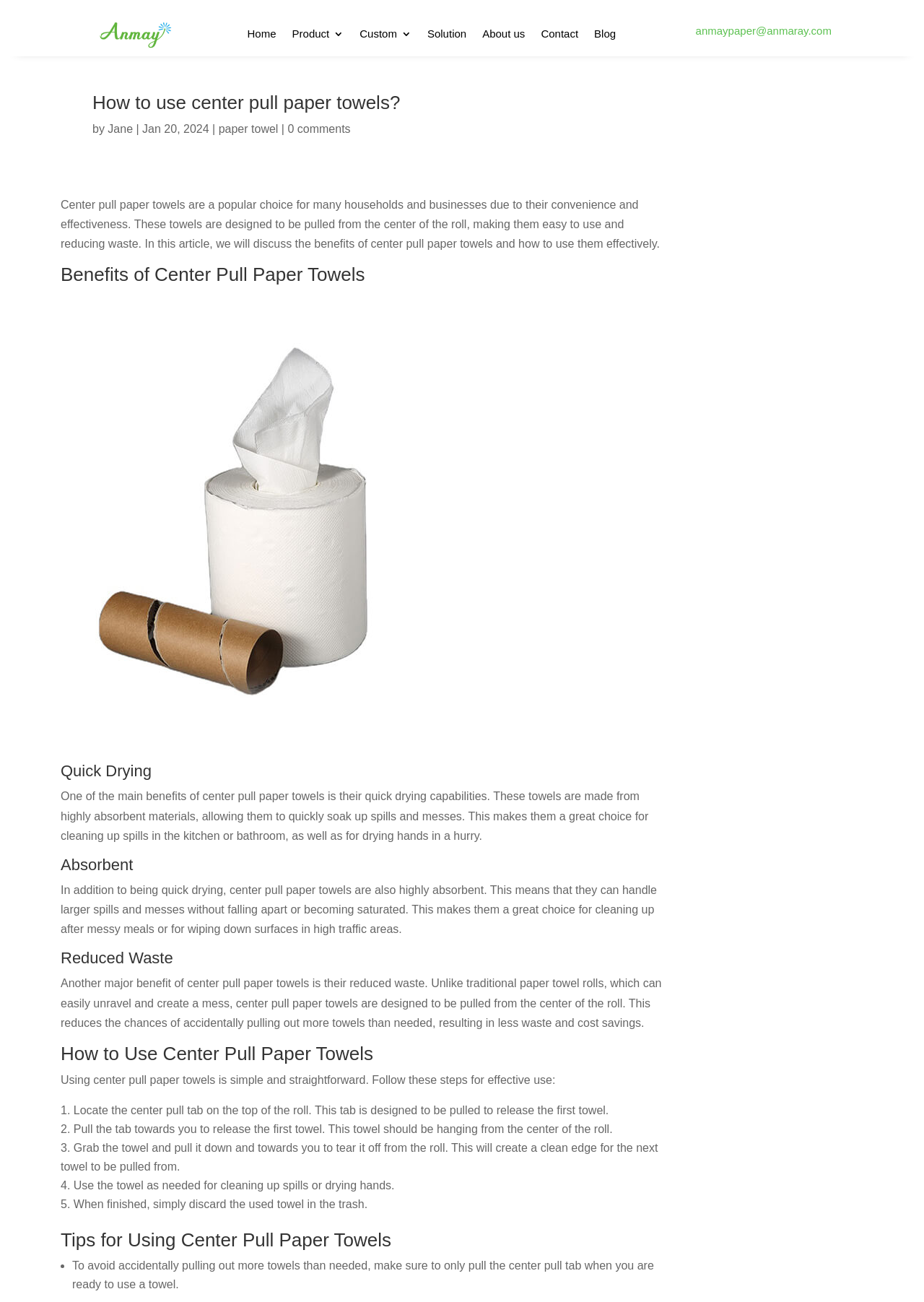Locate the bounding box coordinates of the clickable region necessary to complete the following instruction: "Click the 'paper towel' link". Provide the coordinates in the format of four float numbers between 0 and 1, i.e., [left, top, right, bottom].

[0.236, 0.094, 0.301, 0.104]